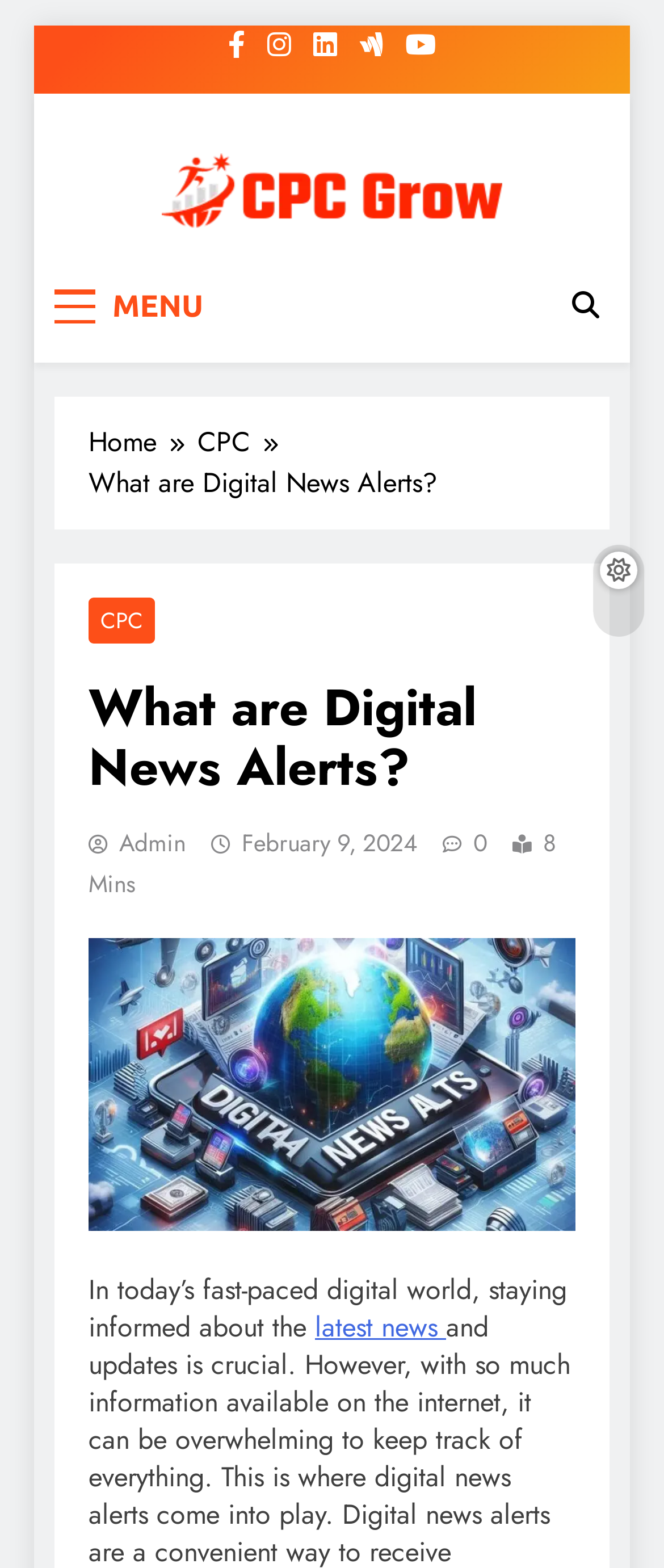Refer to the screenshot and answer the following question in detail:
What is the purpose of the 'MENU' button?

The purpose of the 'MENU' button can be inferred from its location and description. The button is located at coordinates [0.082, 0.176, 0.327, 0.215] and has the description 'MENU'. This suggests that it is used for navigation purposes, allowing users to access different parts of the website.